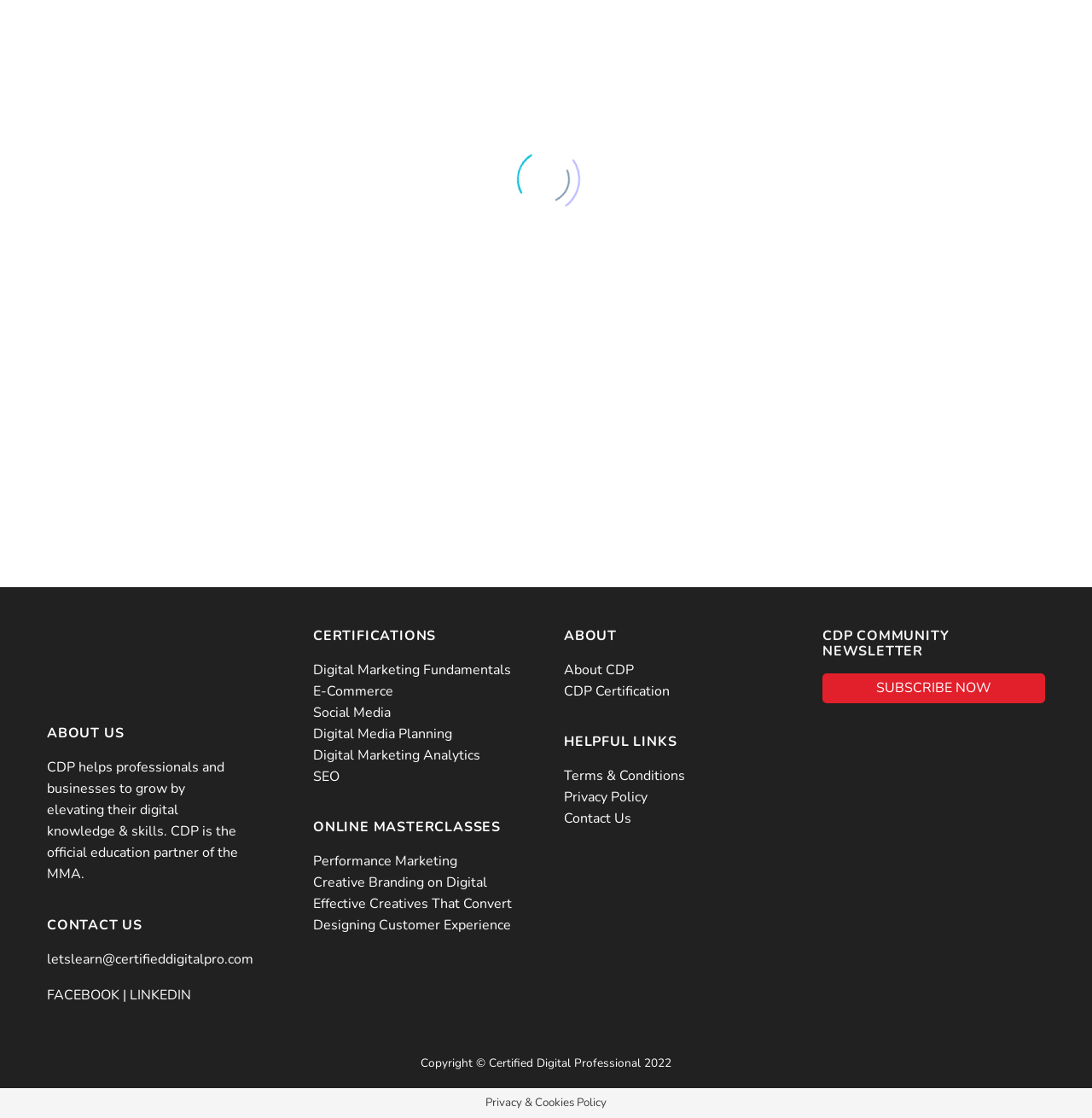Locate the bounding box coordinates of the element to click to perform the following action: 'View the 'ABOUT US' section'. The coordinates should be given as four float values between 0 and 1, in the form of [left, top, right, bottom].

[0.043, 0.712, 0.224, 0.726]